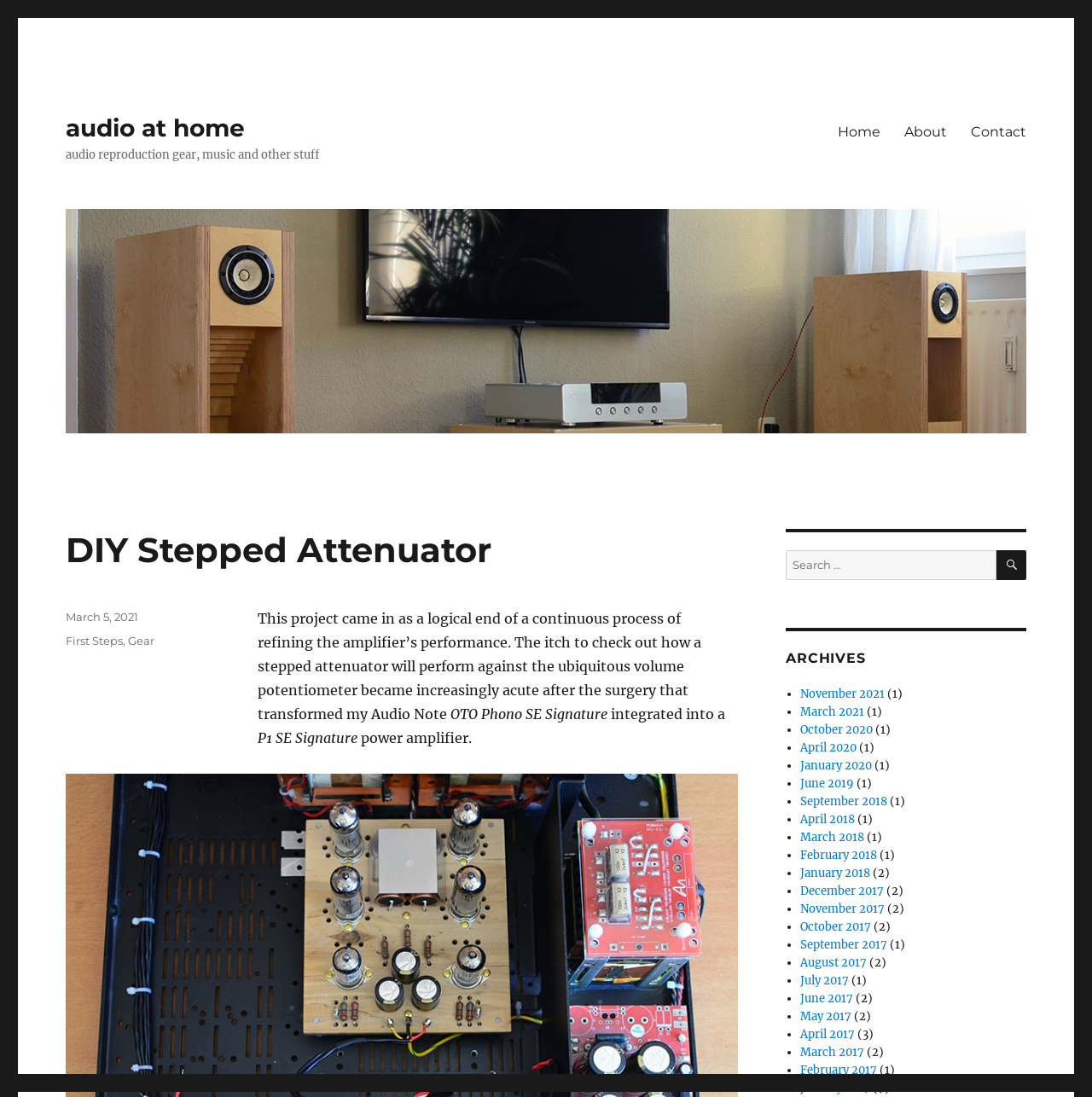What is the date of the current article?
Based on the image, answer the question with a single word or brief phrase.

March 5, 2021